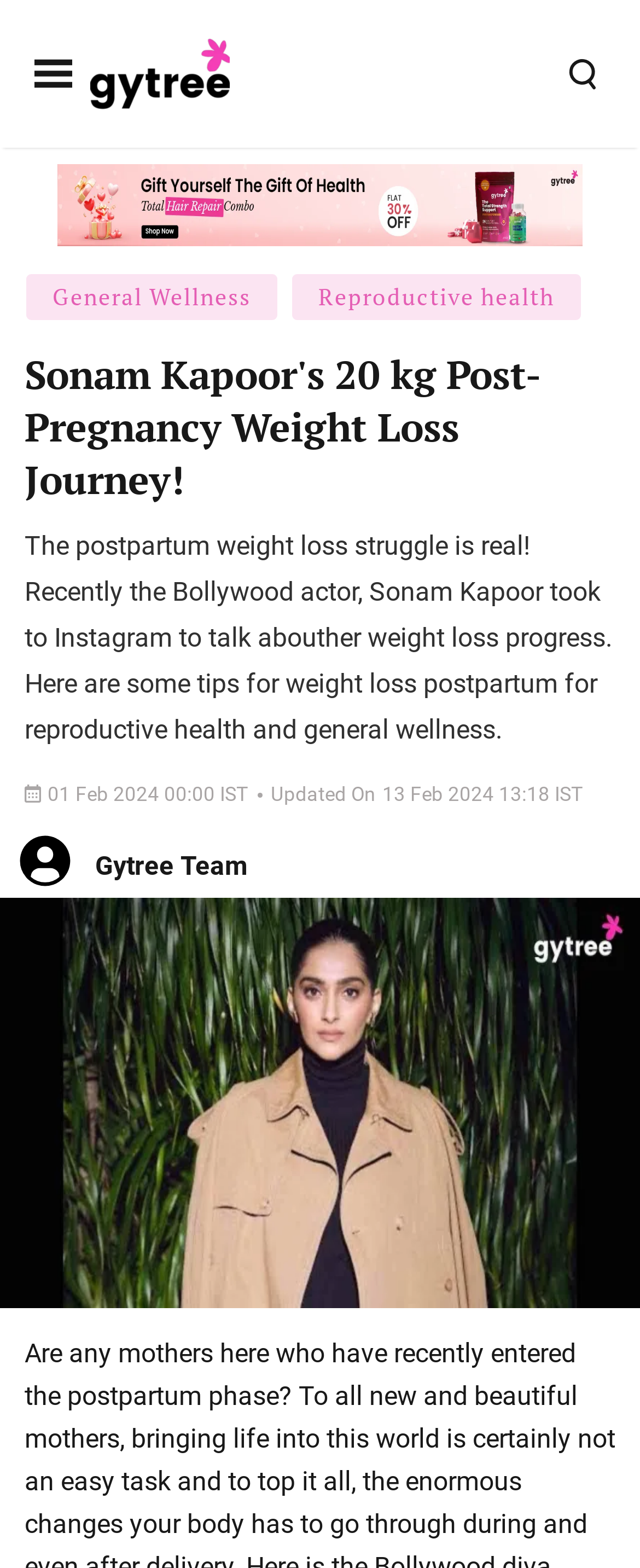Generate a thorough description of the webpage.

This webpage is about Sonam Kapoor's 20 kg post-pregnancy weight loss journey. At the top left corner, there is a button to toggle the sidebar, accompanied by a small image. Next to it, on the top center, is the website's logo. On the top right corner, there is a search form with a small image inside.

Below the search form, there are three links: "Leaderboard", "General Wellness", and "Reproductive health". The main heading of the webpage, "Sonam Kapoor's 20 kg Post-Pregnancy Weight Loss Journey!", is located at the top center of the page.

The main content of the webpage starts with a subheading that summarizes the postpartum weight loss struggle and Sonam Kapoor's weight loss progress. Below the subheading, there are two small images, one on the left and one on the right. The left image is accompanied by a timestamp, "01 Feb 2024 00:00 IST", and the right image is accompanied by an "Updated On" label with a timestamp, "13 Feb 2024 13:18 IST".

On the left side of the page, there is an author image and a link to the author, "Gytree Team". The main article is presented in a figure that takes up most of the page, with a large image that provides a sneak peek into Sonam Kapoor's weight loss journey.